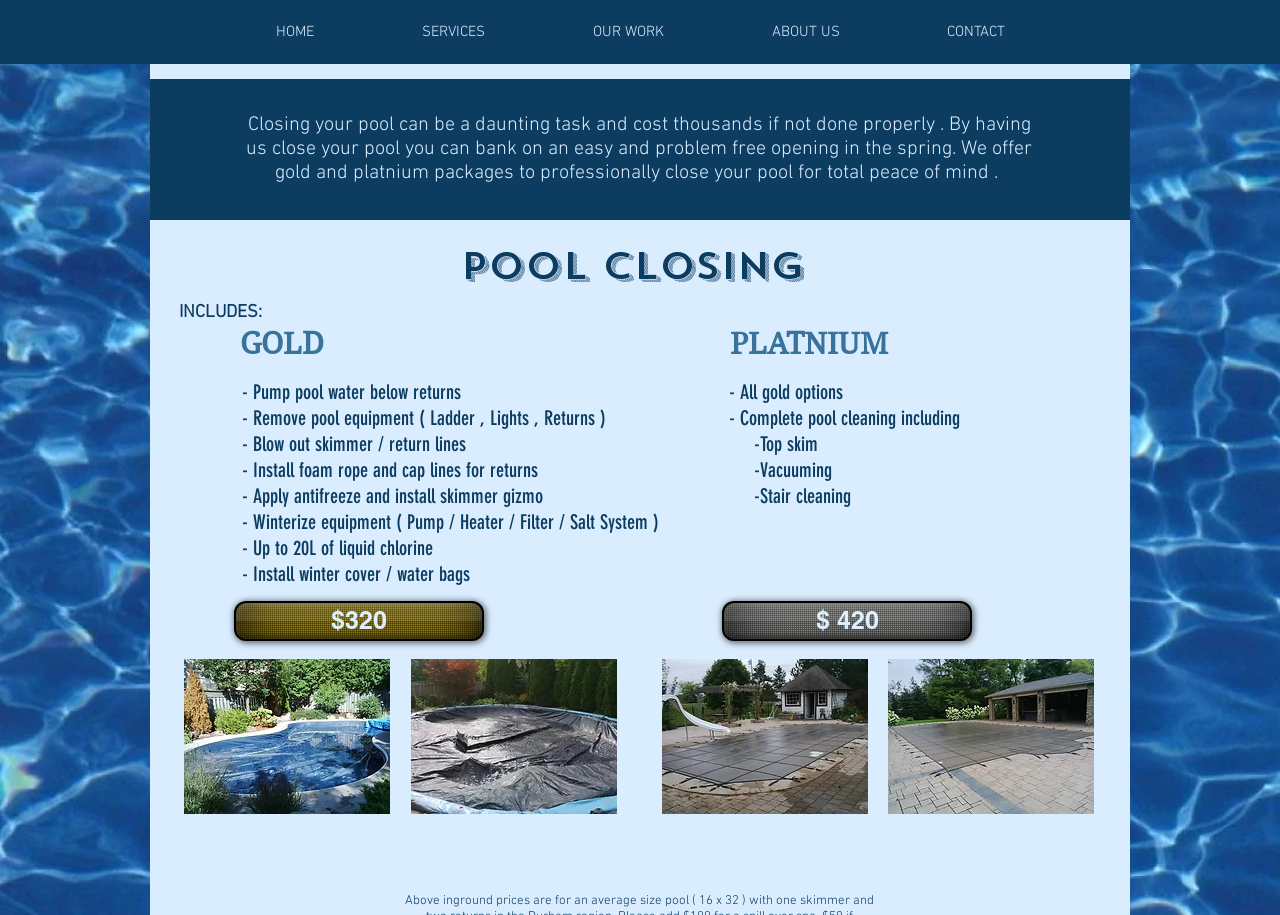Illustrate the webpage with a detailed description.

The webpage is about Pinnacle Pool, a company that offers pool closing services. At the top, there is a navigation menu with links to different sections of the website, including "HOME", "SERVICES", "OUR WORK", "ABOUT US", and "CONTACT". 

Below the navigation menu, there is a paragraph of text that explains the importance of properly closing a pool to avoid costly problems in the spring. The company offers gold and platinum packages to professionally close pools, providing peace of mind for customers.

To the right of this text, there are three headings: "GOLD", "POOL CLOSING", and "PLATNIUM". Under these headings, there are lists of services included in each package. The gold package includes services such as pumping pool water, removing equipment, blowing out skimmer and return lines, and applying antifreeze. The platinum package includes all the gold options, plus additional services like complete pool cleaning, top skimming, vacuuming, and stair cleaning.

Below these lists, there are prices listed for each package: $320 for the gold package and $420 for the platinum package. 

At the bottom of the page, there are four images, each labeled with a different location: Thornhill, Markham, Bowmanville, and Vaughan. These images likely show pools in these locations that have been closed by Pinnacle Pool.